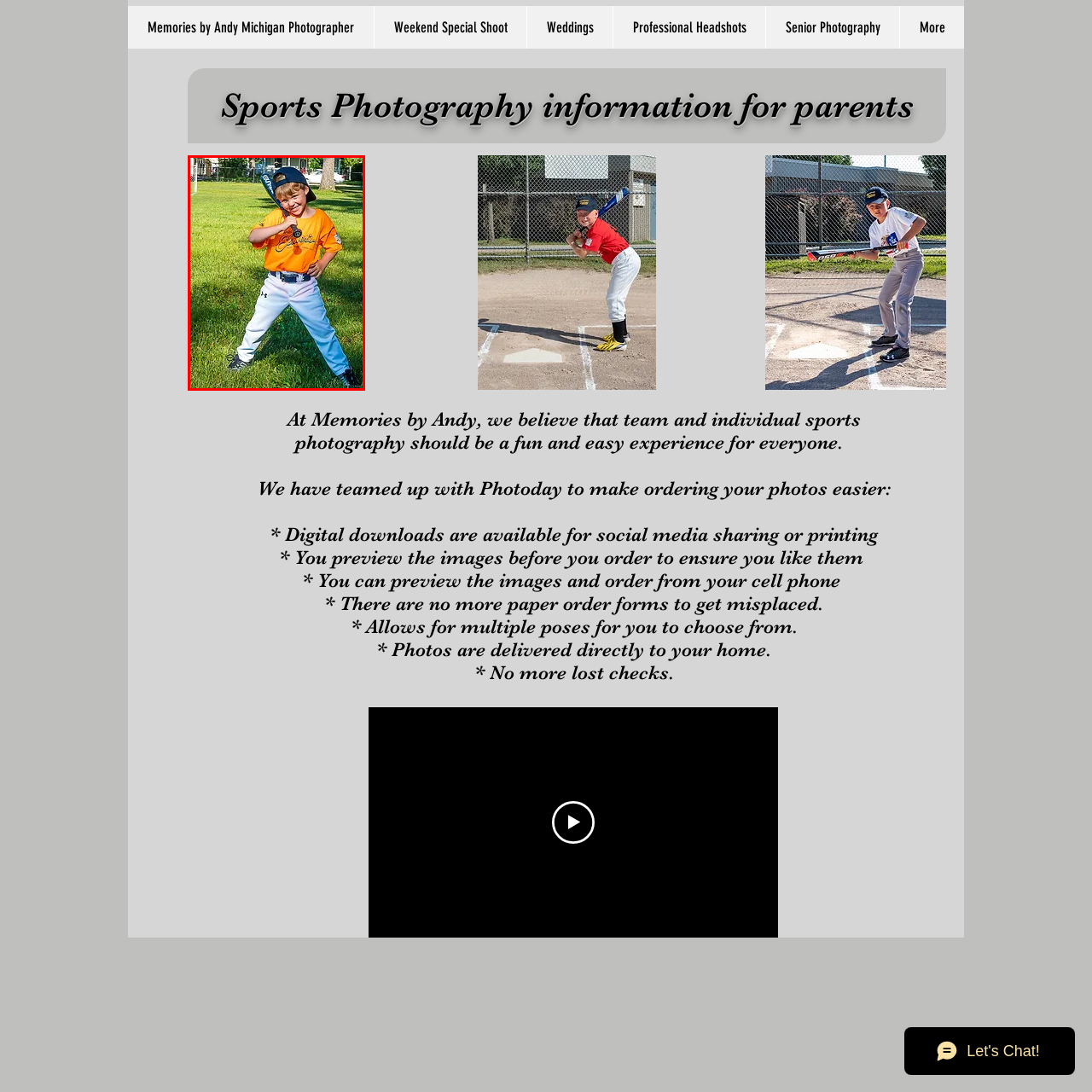What is the weather like in the background?
Please look at the image marked with a red bounding box and provide a one-word or short-phrase answer based on what you see.

sunny